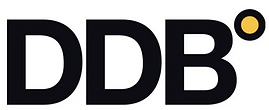What is the industry of DDB?
Please provide a single word or phrase as the answer based on the screenshot.

Advertising